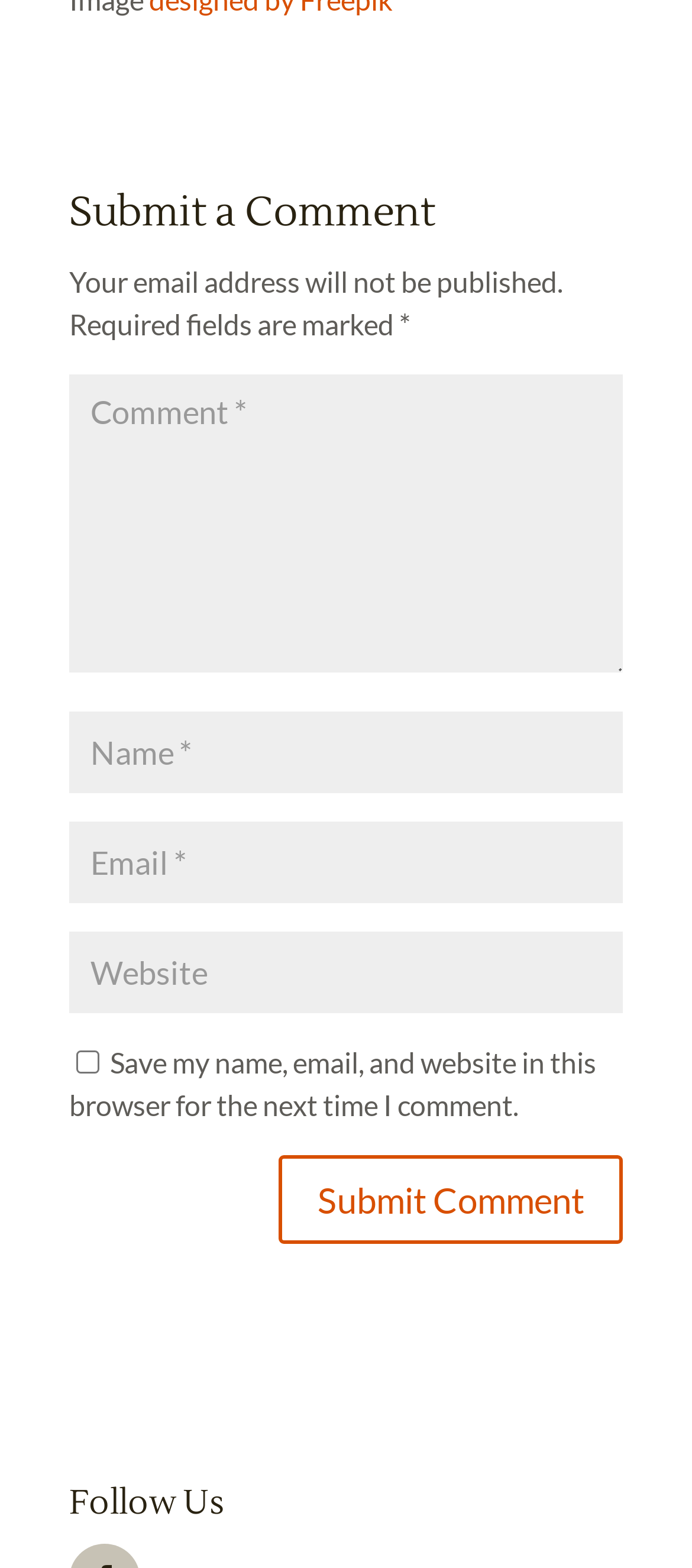How many headings are on the page?
Using the visual information, reply with a single word or short phrase.

2